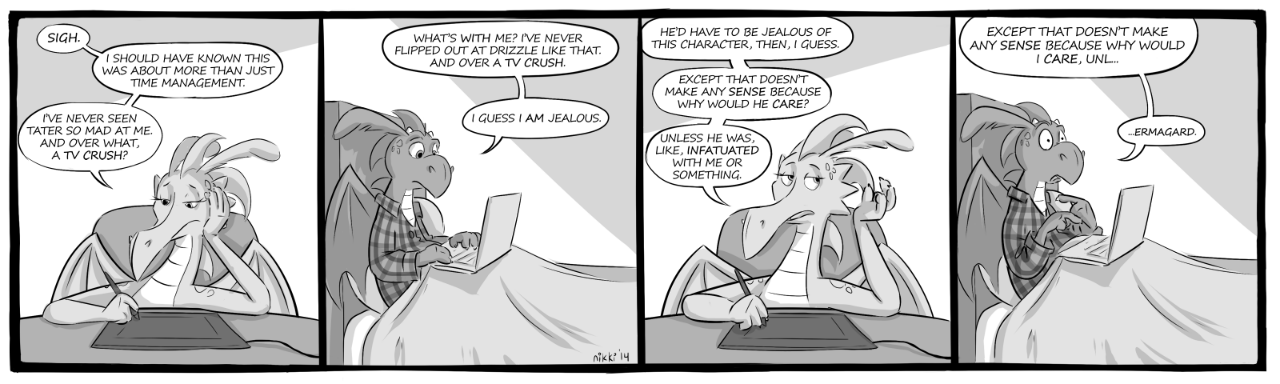Analyze the image and deliver a detailed answer to the question: How many panels does the comic strip have?

The caption describes the comic strip as having three panels, each depicting a different part of the conversation between the two dragon characters.